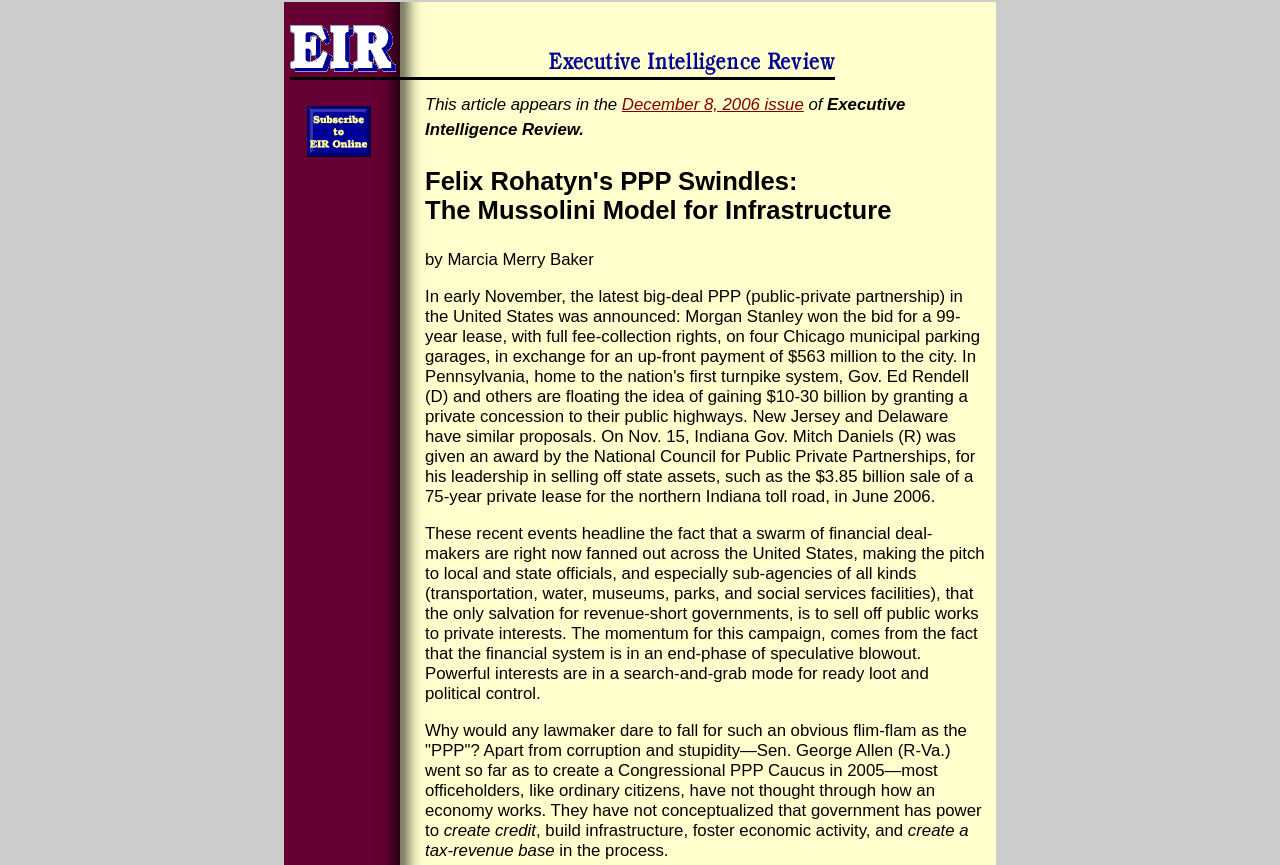Look at the image and give a detailed response to the following question: What is the purpose of private interests?

According to the text, powerful interests are in a search-and-grab mode for ready loot and political control, which is the purpose of private interests in the context of PPP Swindles.